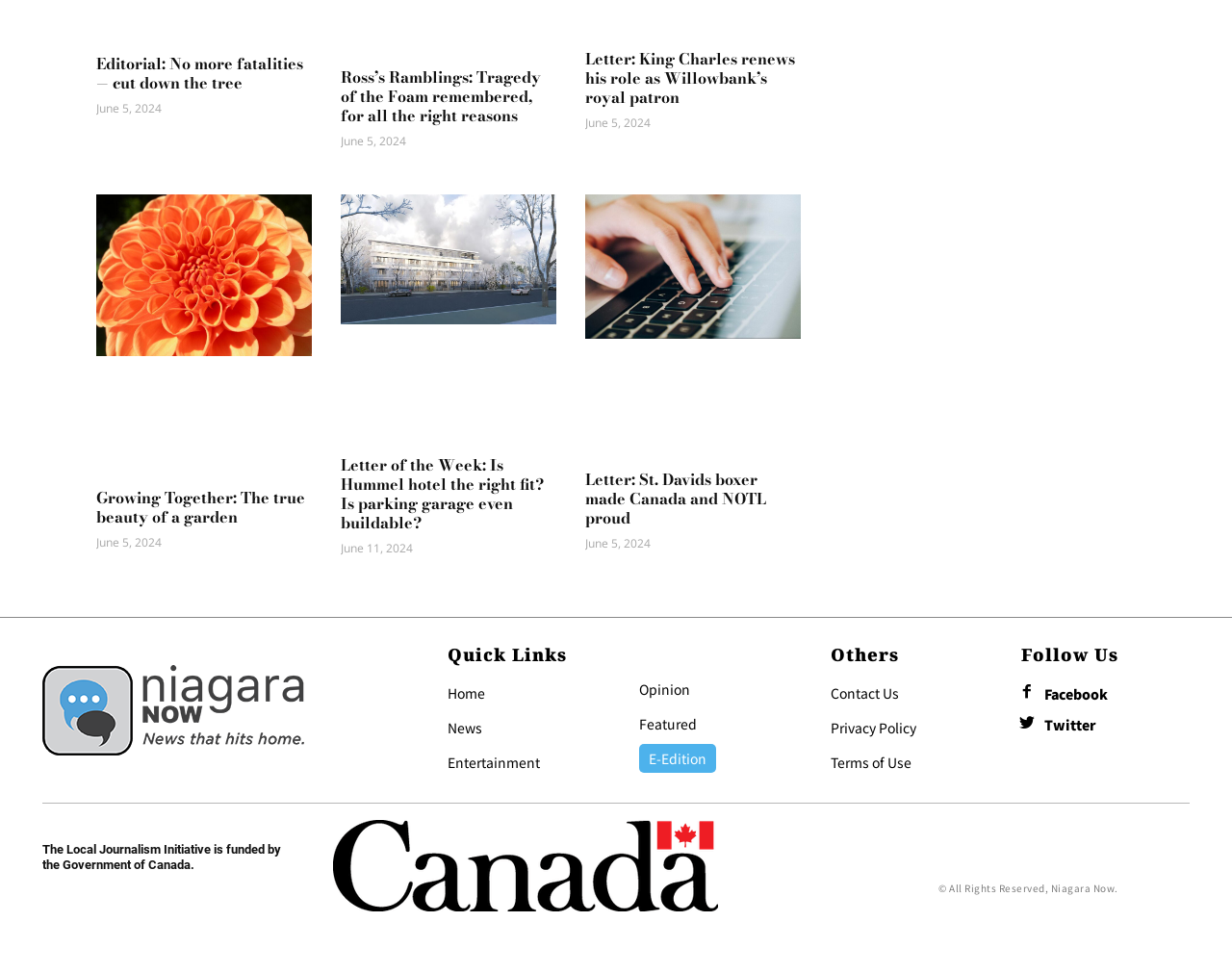Can you find the bounding box coordinates of the area I should click to execute the following instruction: "Read the letter about Hummel hotel"?

[0.276, 0.466, 0.441, 0.549]